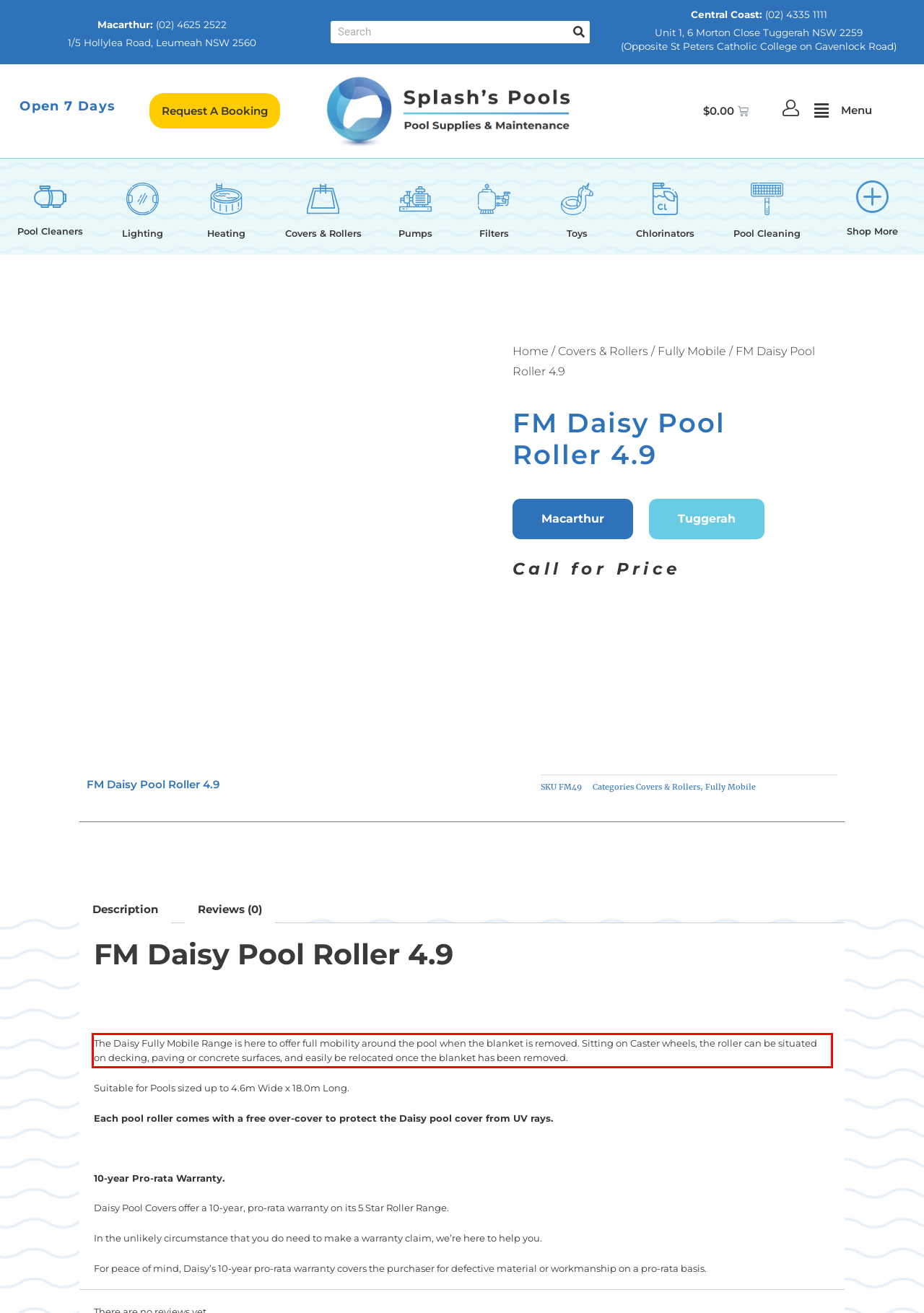Given a webpage screenshot with a red bounding box, perform OCR to read and deliver the text enclosed by the red bounding box.

The Daisy Fully Mobile Range is here to offer full mobility around the pool when the blanket is removed. Sitting on Caster wheels, the roller can be situated on decking, paving or concrete surfaces, and easily be relocated once the blanket has been removed.